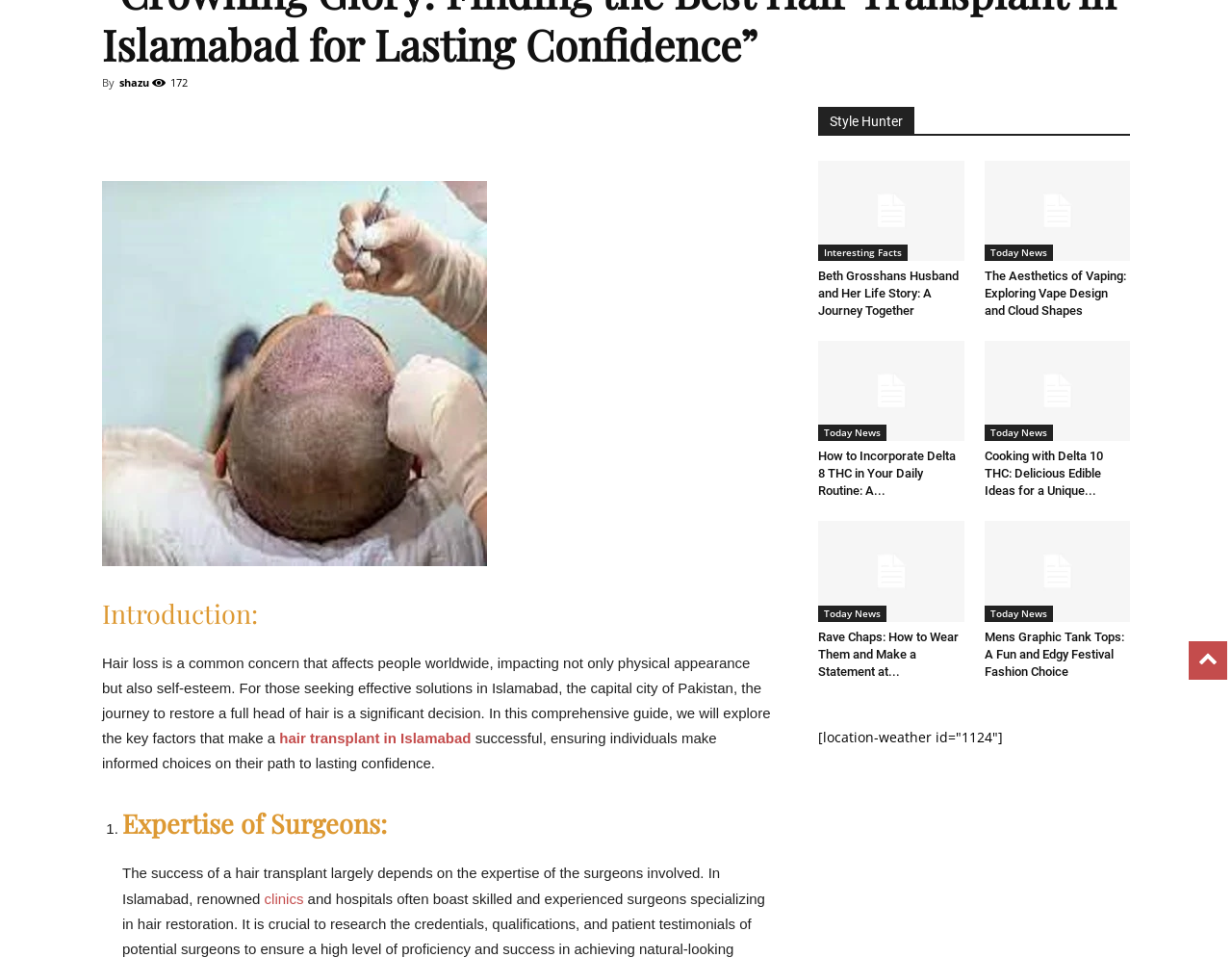Determine the bounding box of the UI component based on this description: "shazu". The bounding box coordinates should be four float values between 0 and 1, i.e., [left, top, right, bottom].

[0.097, 0.078, 0.121, 0.093]